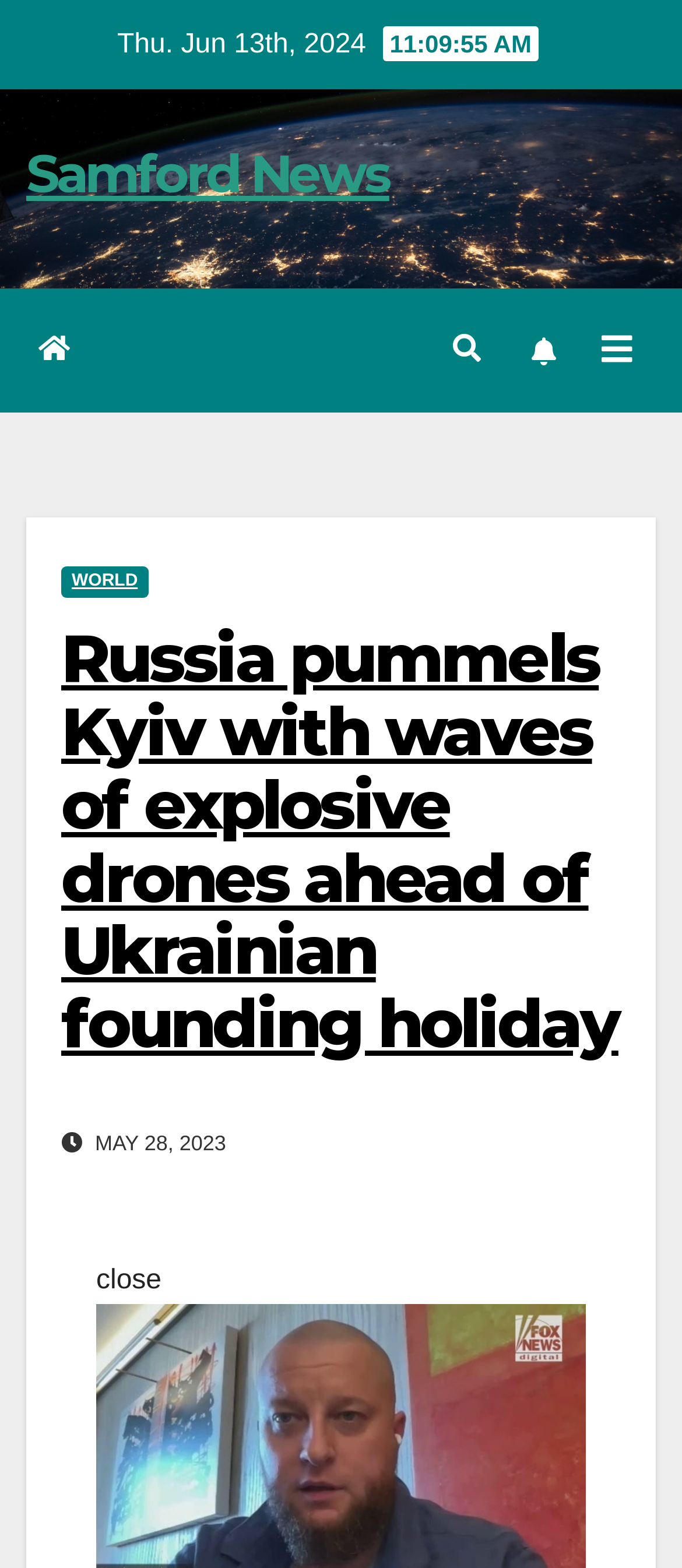Find and provide the bounding box coordinates for the UI element described here: "World". The coordinates should be given as four float numbers between 0 and 1: [left, top, right, bottom].

[0.09, 0.361, 0.217, 0.381]